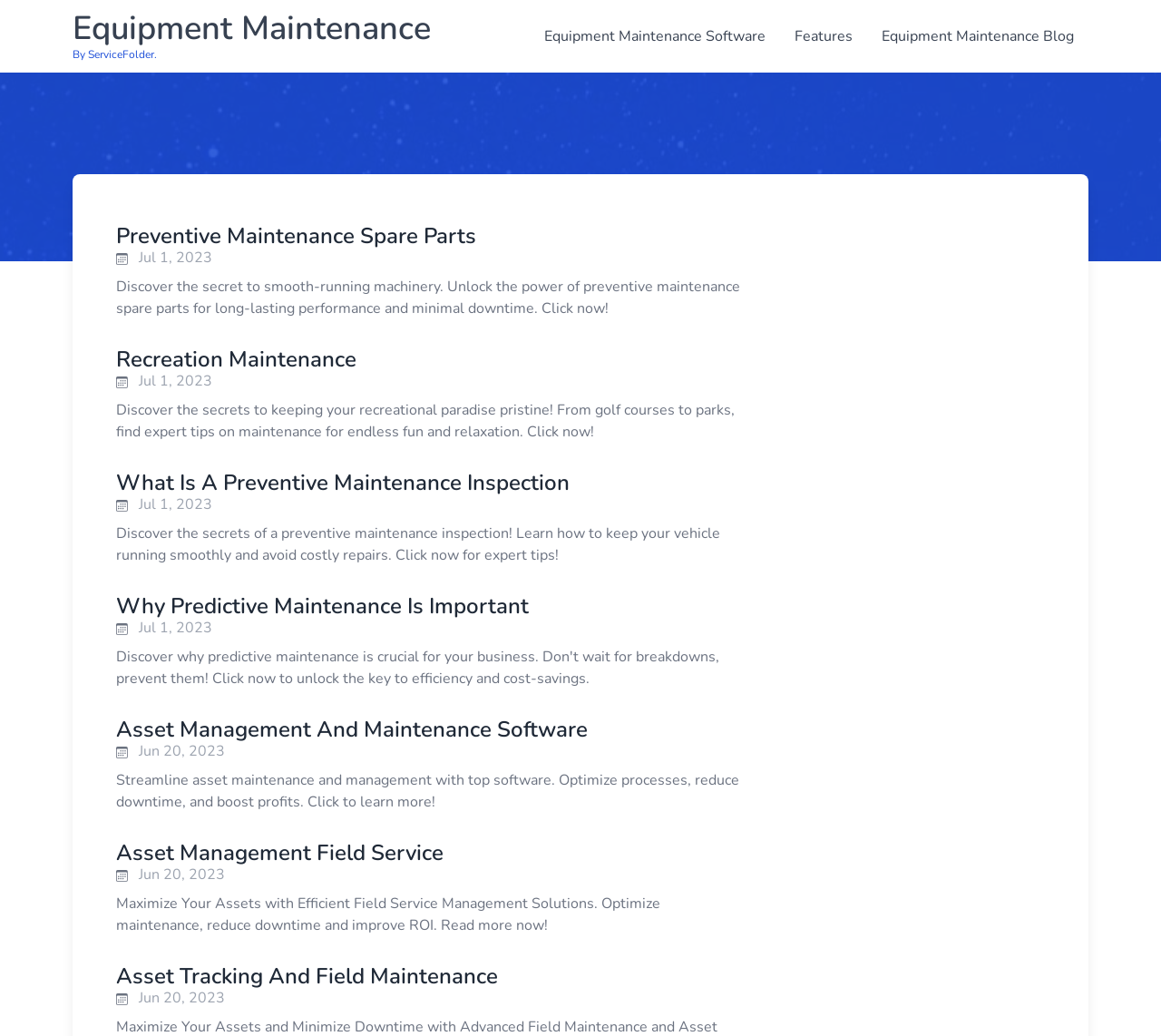Pinpoint the bounding box coordinates for the area that should be clicked to perform the following instruction: "Explore Asset Management And Maintenance Software".

[0.1, 0.694, 0.644, 0.715]